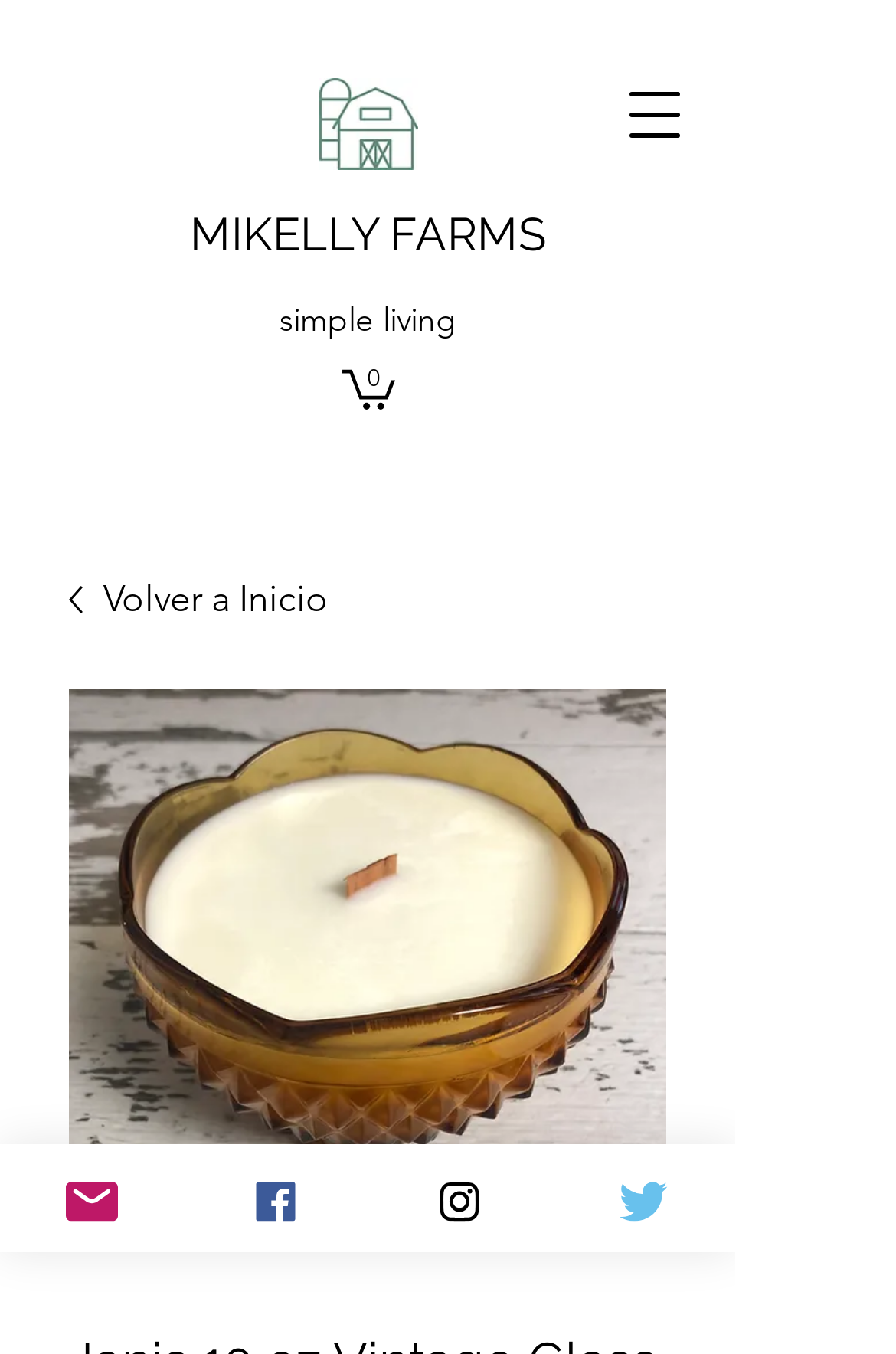Given the element description: "Email", predict the bounding box coordinates of this UI element. The coordinates must be four float numbers between 0 and 1, given as [left, top, right, bottom].

[0.0, 0.845, 0.205, 0.925]